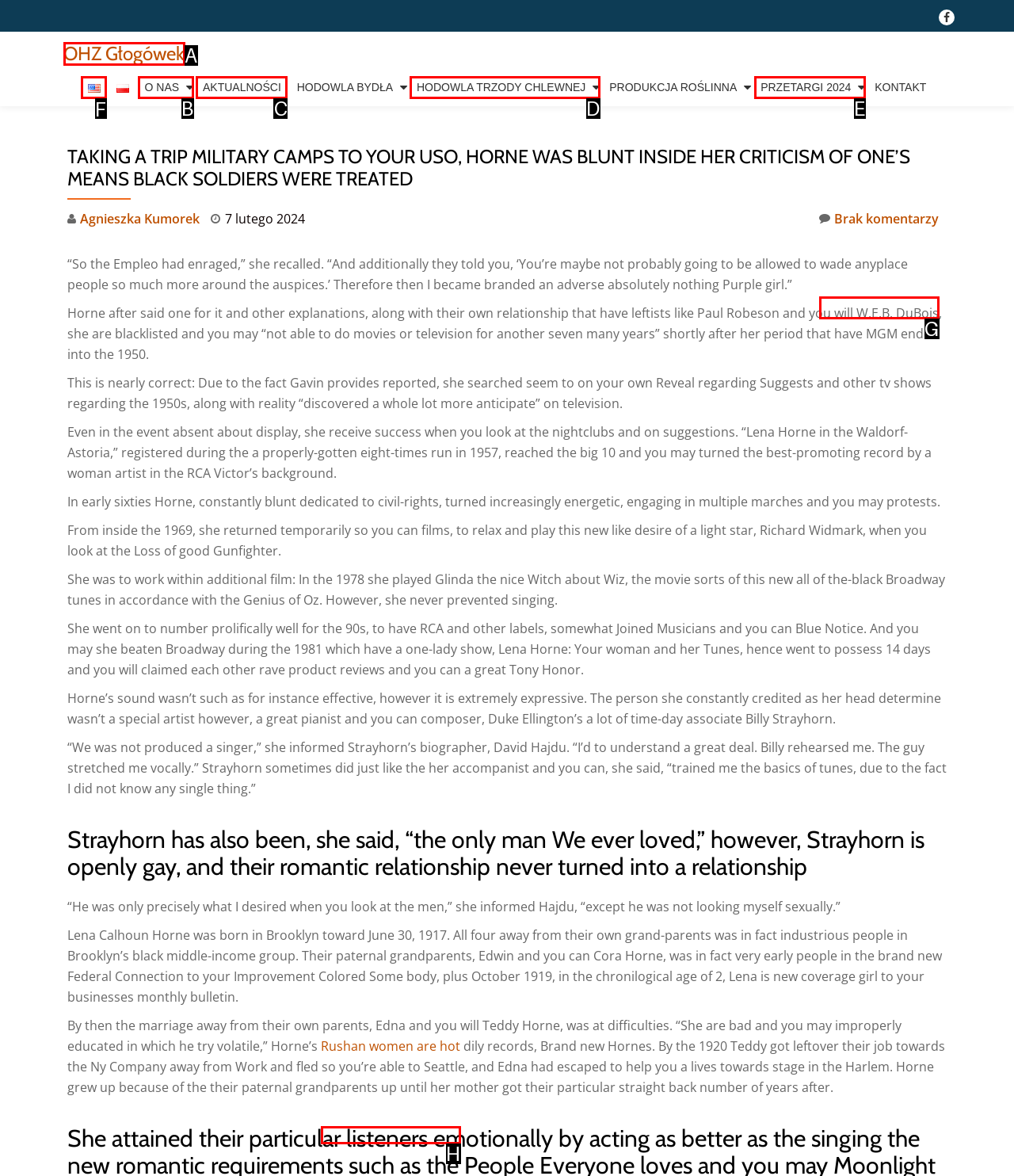Identify the correct choice to execute this task: Select English language
Respond with the letter corresponding to the right option from the available choices.

F